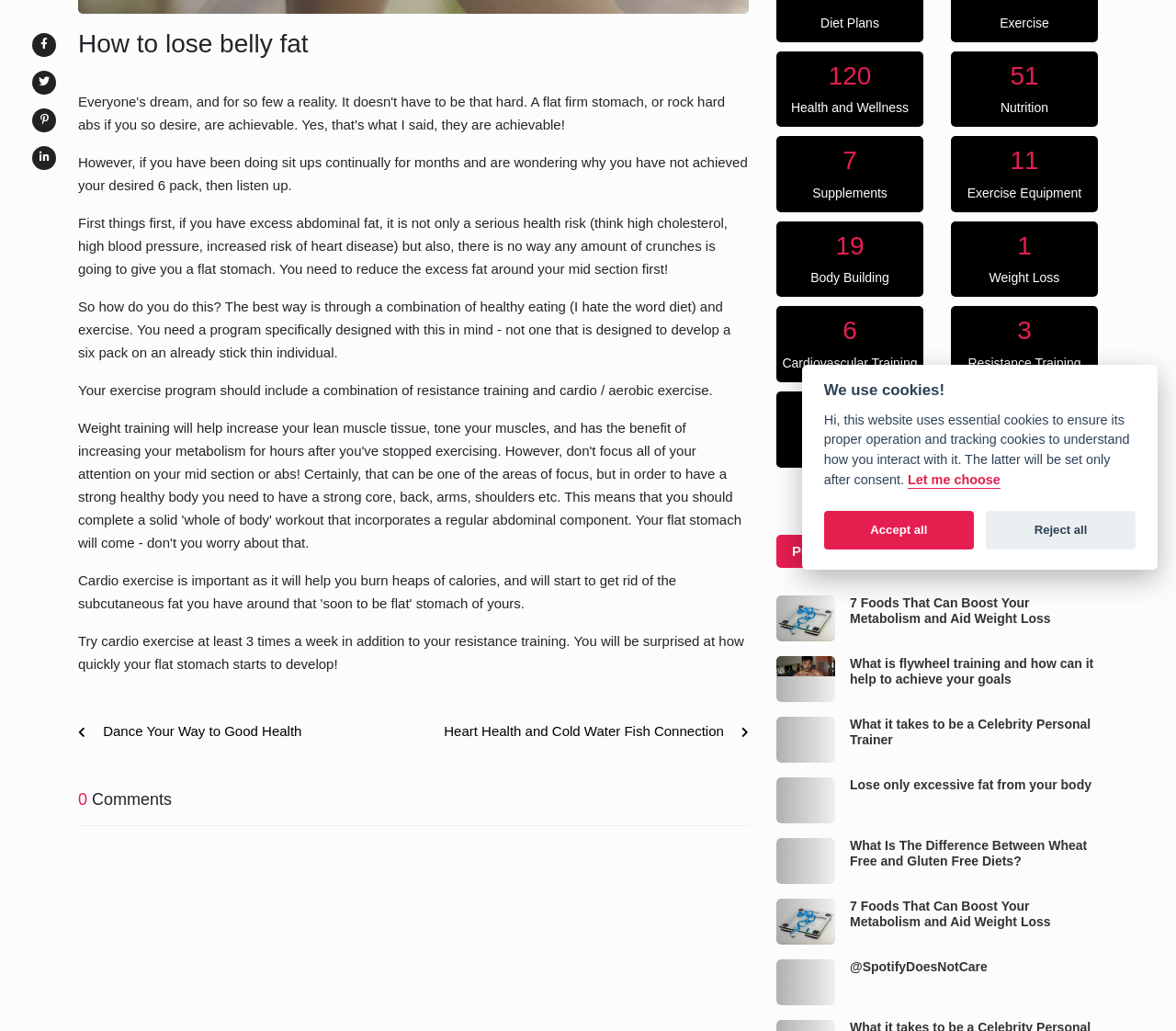Please find the bounding box for the following UI element description. Provide the coordinates in (top-left x, top-left y, bottom-right x, bottom-right y) format, with values between 0 and 1: 120 Health and Wellness

[0.66, 0.05, 0.785, 0.123]